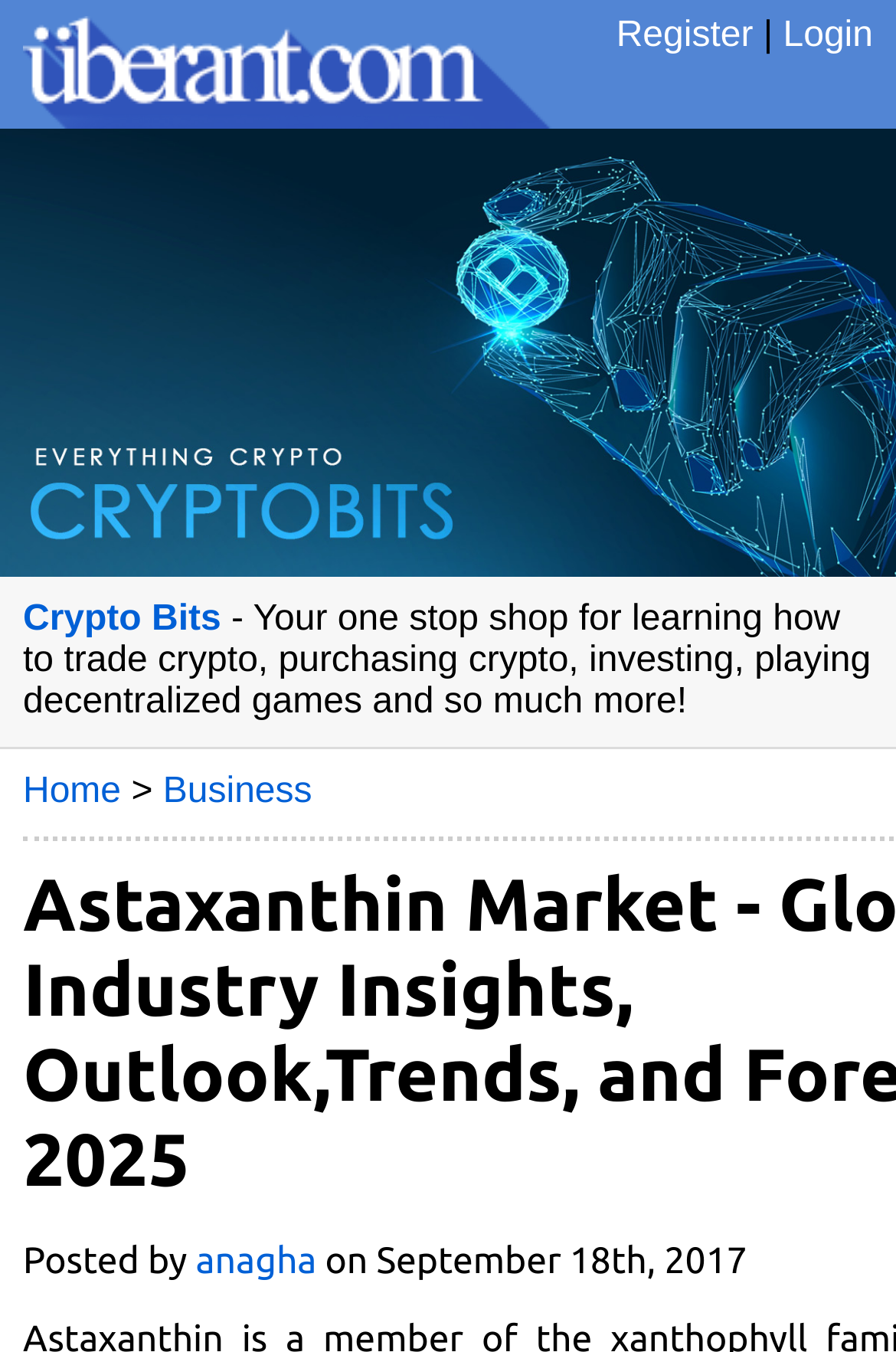Identify and extract the main heading from the webpage.

Astaxanthin Market - Global Industry Insights, Outlook,Trends, and Forecast 2025